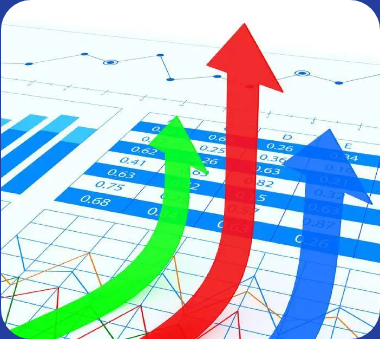Provide a thorough description of the contents of the image.

The image depicts a visually engaging graphic that illustrates the concept of sales automation. It features three distinct arrows—red, green, and blue—rising upward against a backdrop of colorful data graphs and charts. The arrows symbolize growth and optimization, reflecting the transformative impact of technology on sales processes. Below the arrows, several bar graphs and numerical data points are visible, emphasizing the analytical aspect of sales performance and customer relationship management (CRM). This representation effectively conveys how leveraging sales automation tools can enhance productivity and elevate the overall customer experience, aligning with the theme of the section titled "What We Do."